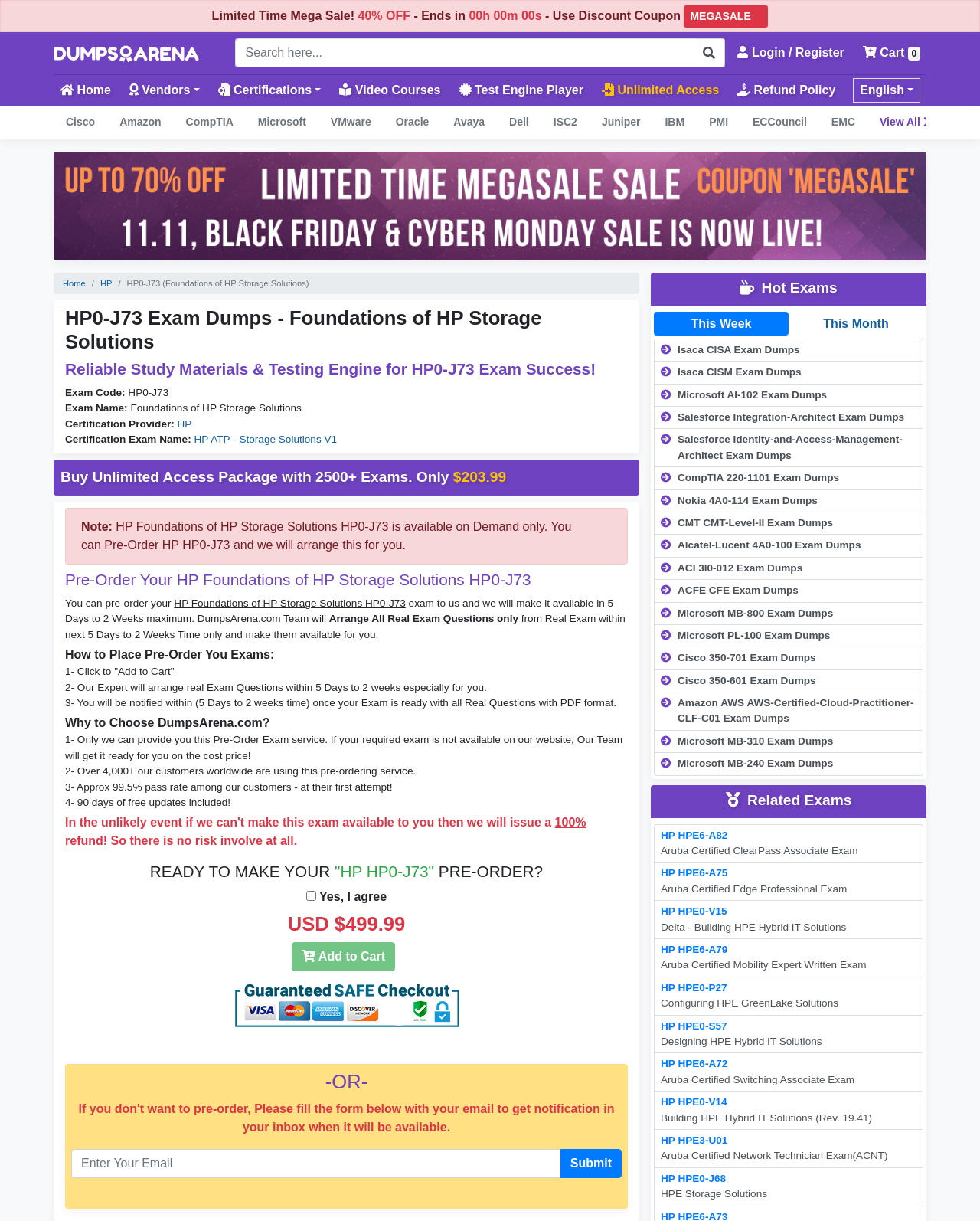Please find and generate the text of the main heading on the webpage.

HP0-J73 Exam Dumps - Foundations of HP Storage Solutions